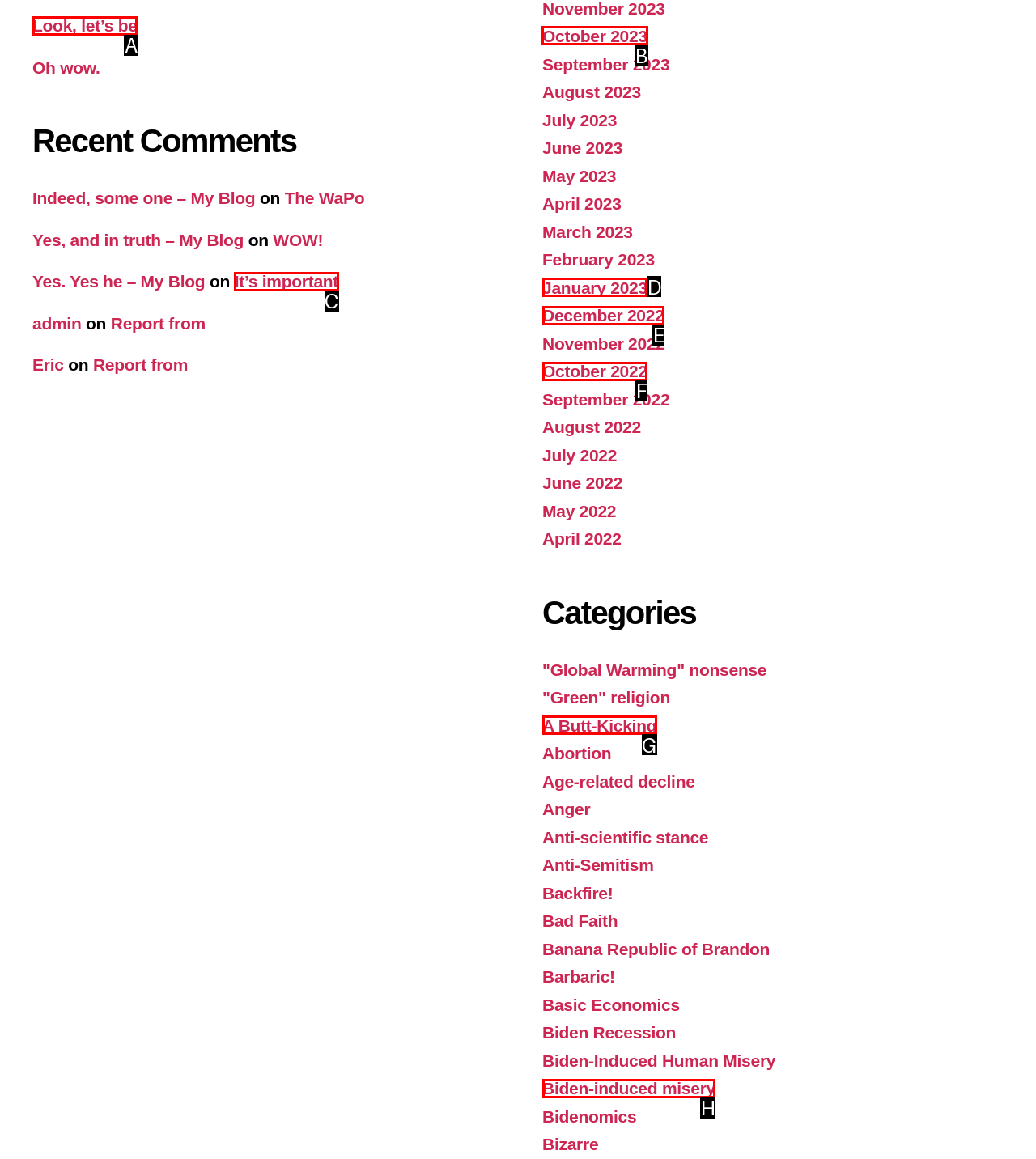Select the appropriate bounding box to fulfill the task: Go to October 2023 Respond with the corresponding letter from the choices provided.

B